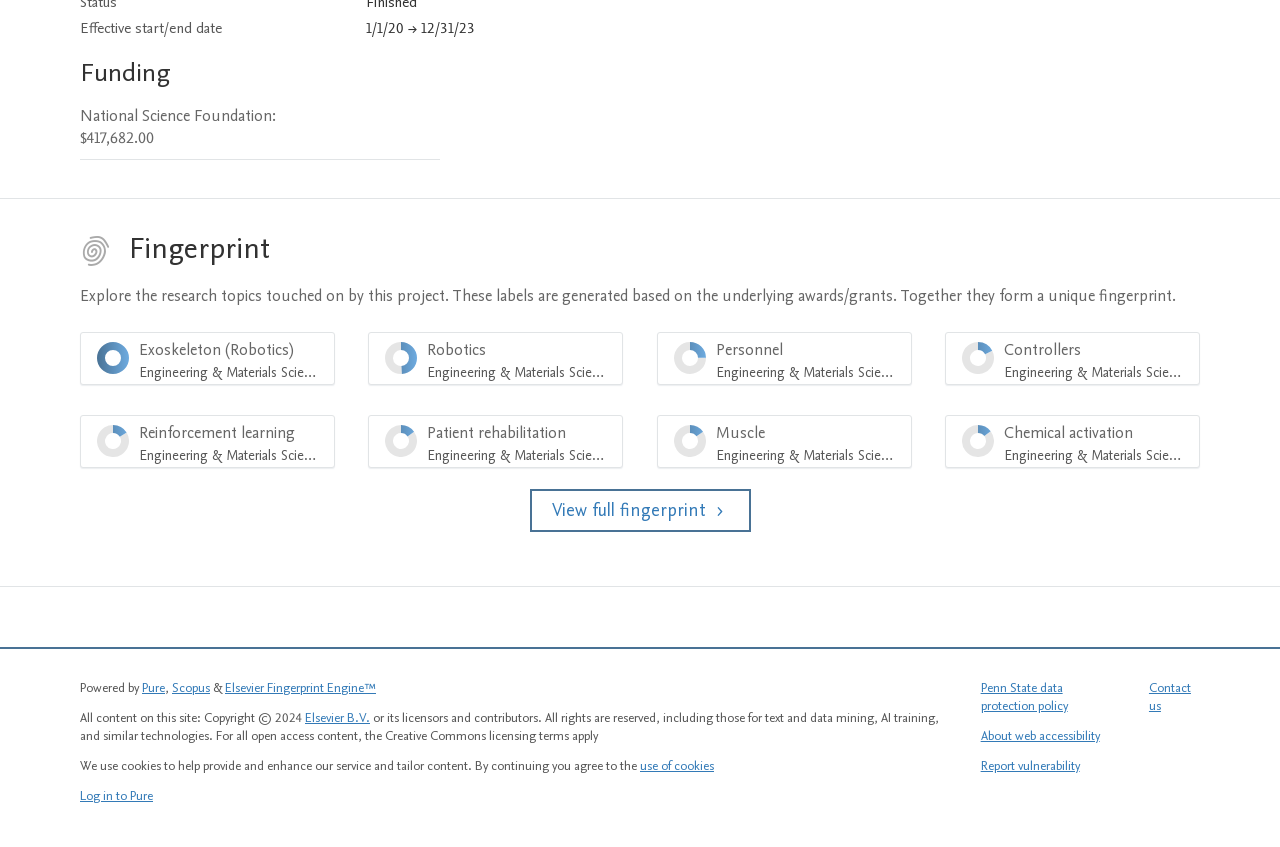Find the bounding box coordinates of the clickable region needed to perform the following instruction: "Log in to Pure". The coordinates should be provided as four float numbers between 0 and 1, i.e., [left, top, right, bottom].

[0.062, 0.929, 0.12, 0.95]